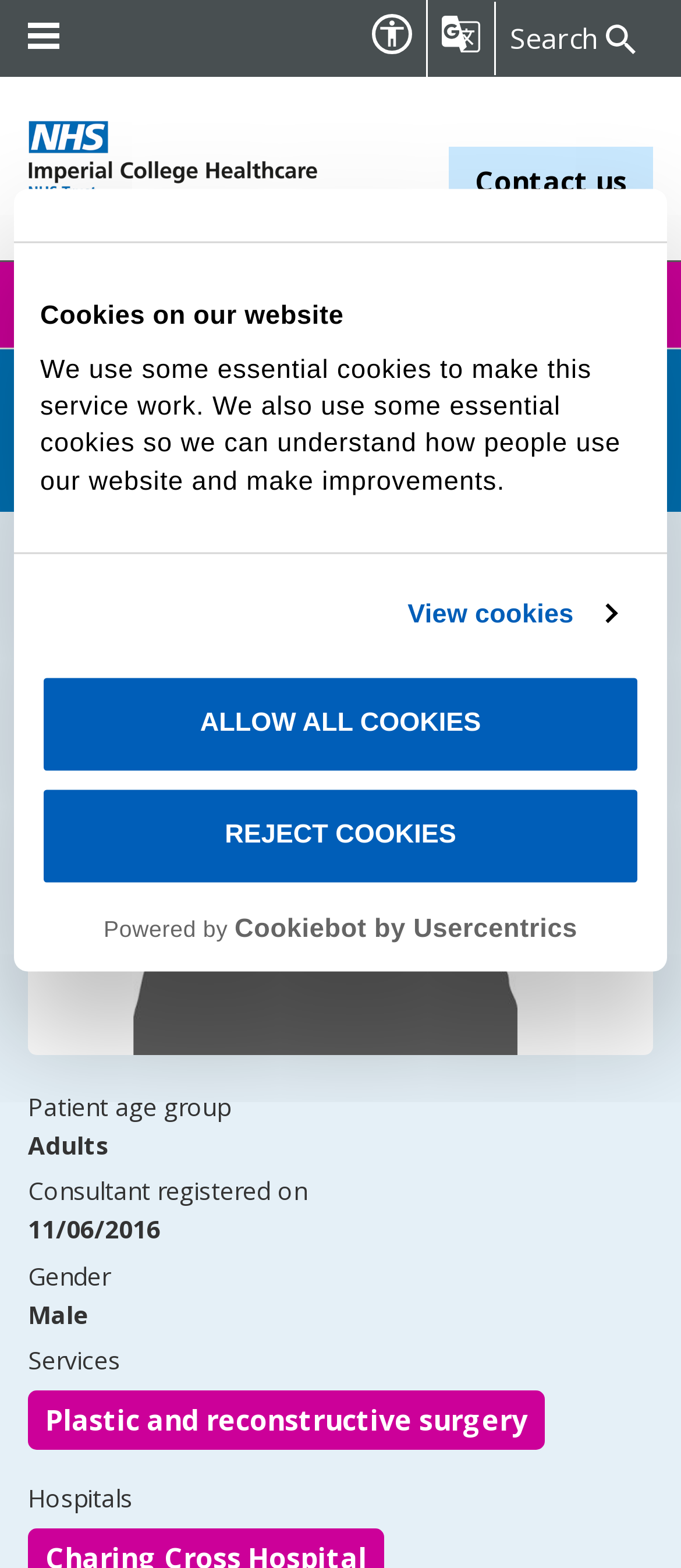What is the profession of Mr Francis Henry?
Please provide a detailed answer to the question.

I inferred this answer by looking at the heading 'Mr Francis Henry Plastic, reconstructive and aesthetic surgeon' which is a prominent element on the webpage, indicating that Mr Francis Henry is a person with a specific profession.